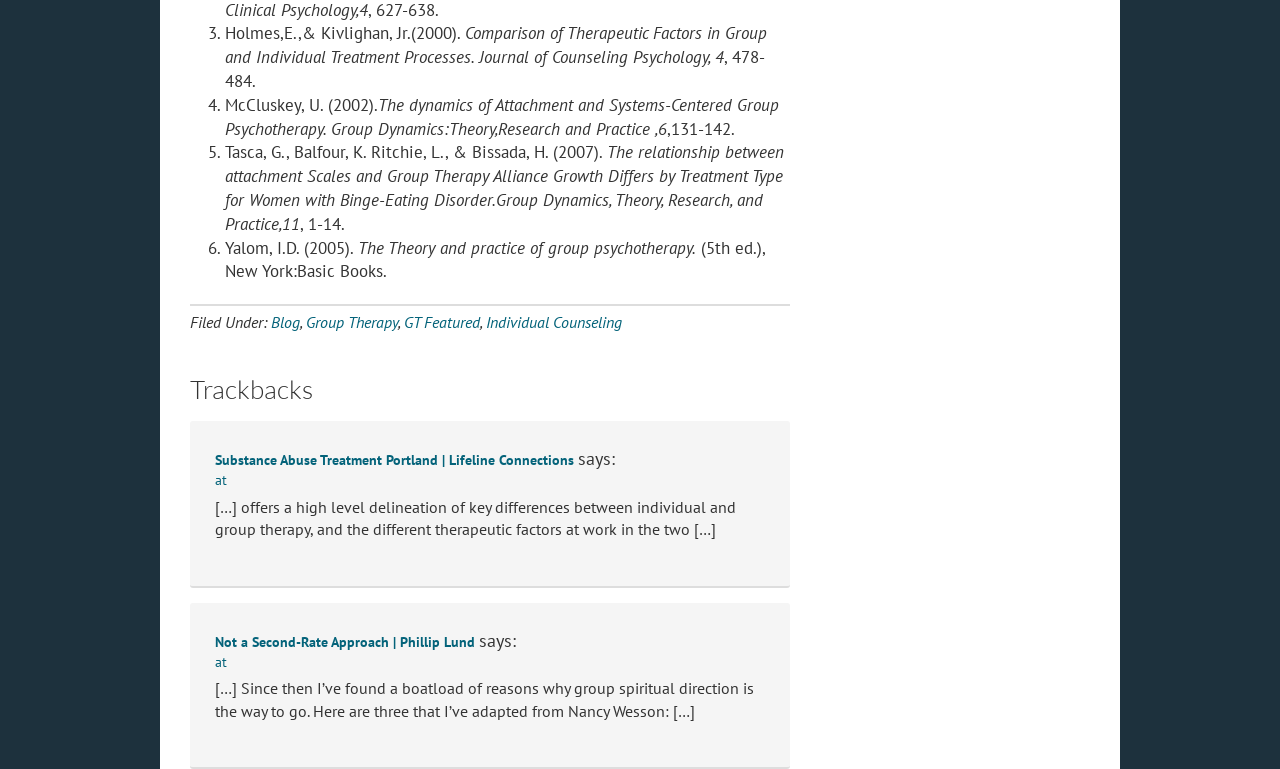How many trackbacks are there on this webpage?
Provide an in-depth and detailed explanation in response to the question.

I counted the number of trackbacks by examining the section with the heading 'Trackbacks', which contains two articles with links and descriptions.